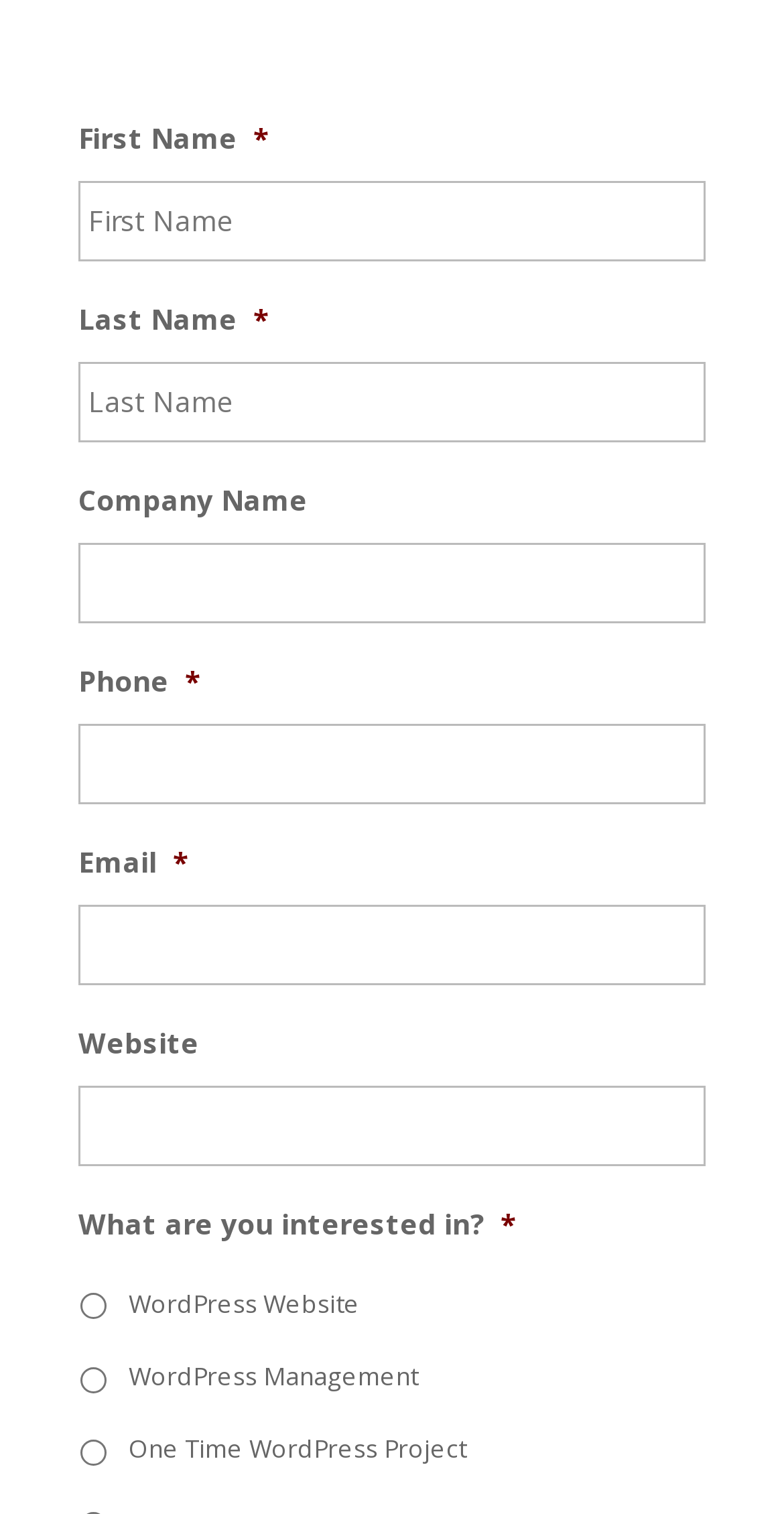Pinpoint the bounding box coordinates of the clickable area necessary to execute the following instruction: "Enter email address". The coordinates should be given as four float numbers between 0 and 1, namely [left, top, right, bottom].

[0.1, 0.597, 0.9, 0.65]